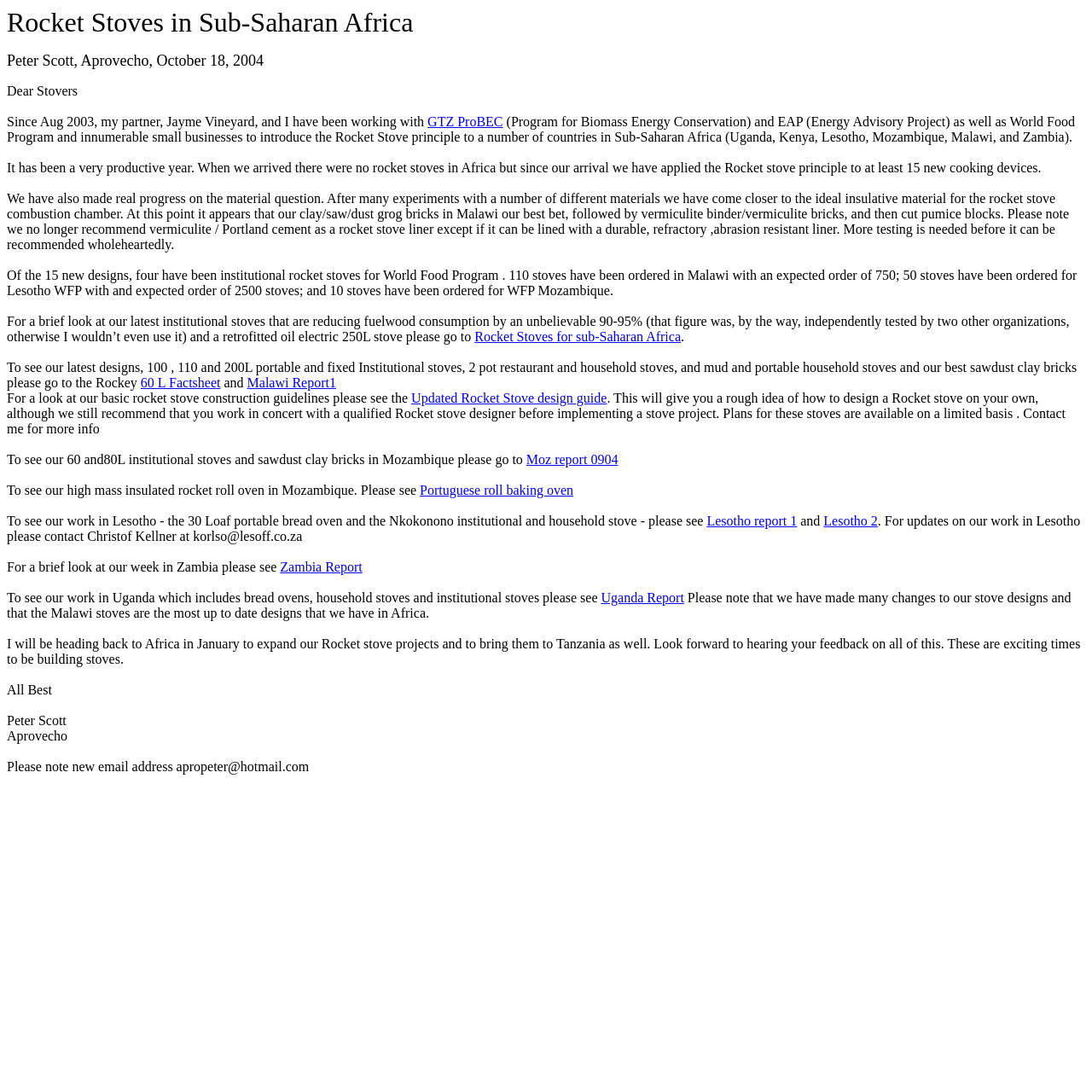Identify the bounding box coordinates necessary to click and complete the given instruction: "Check the Moz report 0904".

[0.482, 0.414, 0.566, 0.427]